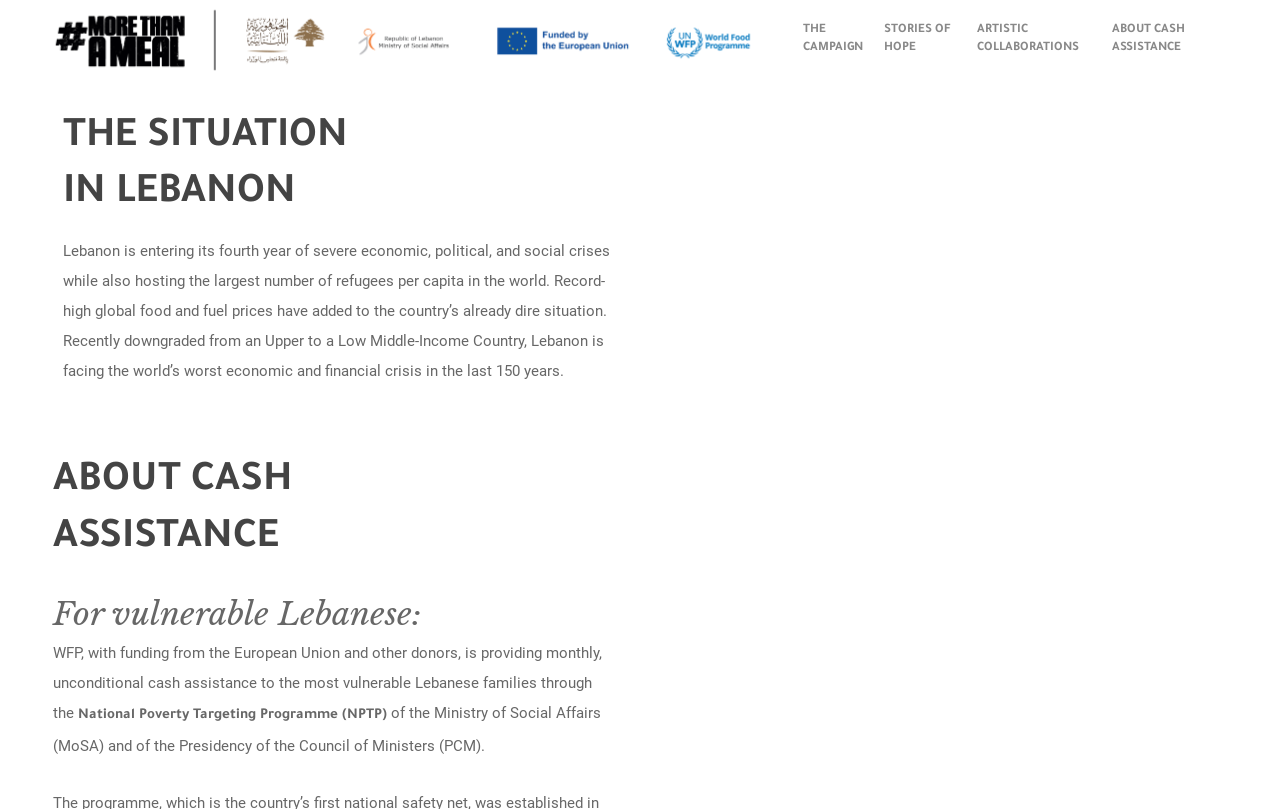Please give a concise answer to this question using a single word or phrase: 
What is the name of the programme through which cash assistance is provided?

National Poverty Targeting Programme